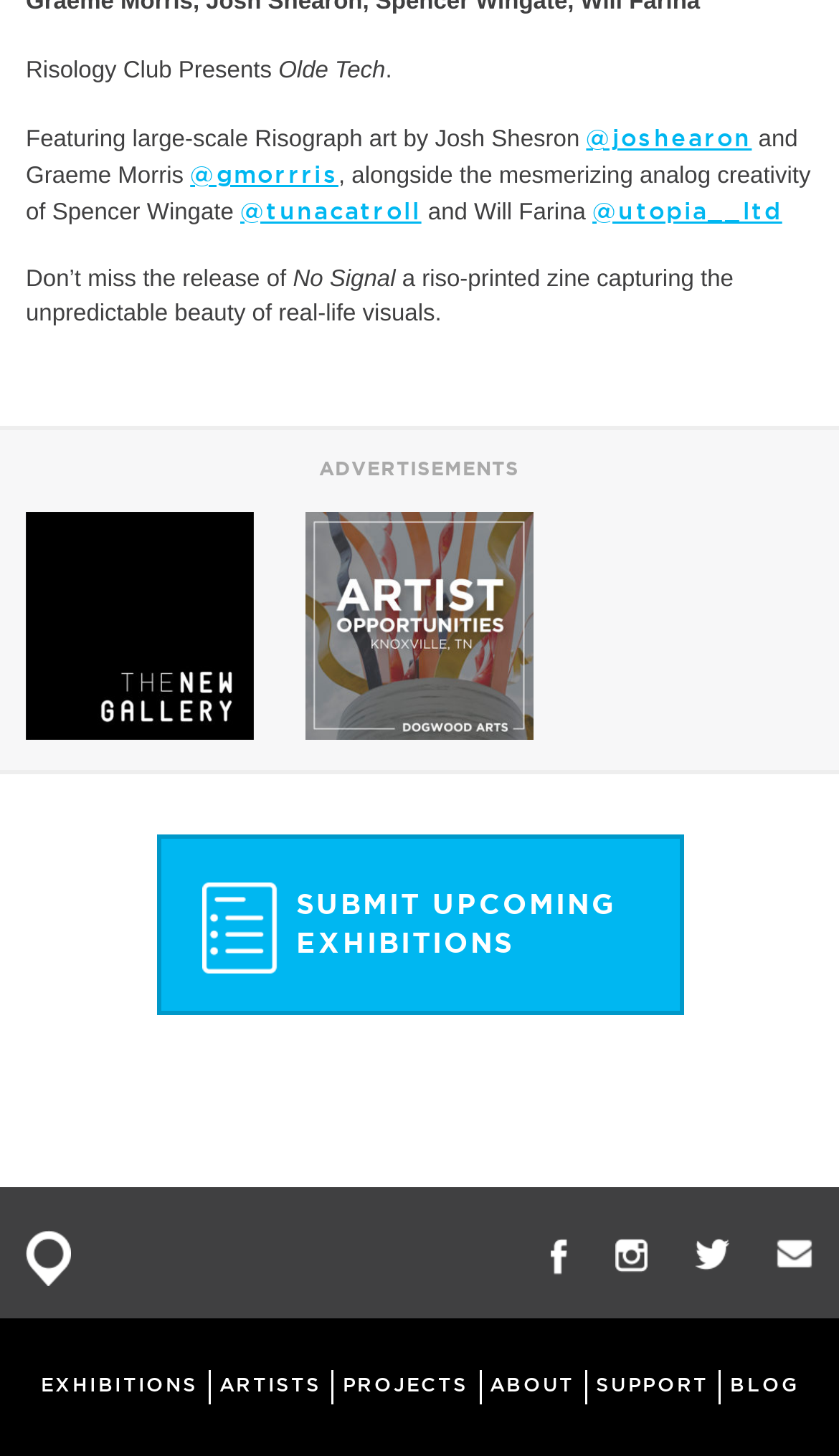Please determine the bounding box coordinates of the section I need to click to accomplish this instruction: "View the APSU New Gallery advertisement".

[0.031, 0.352, 0.303, 0.509]